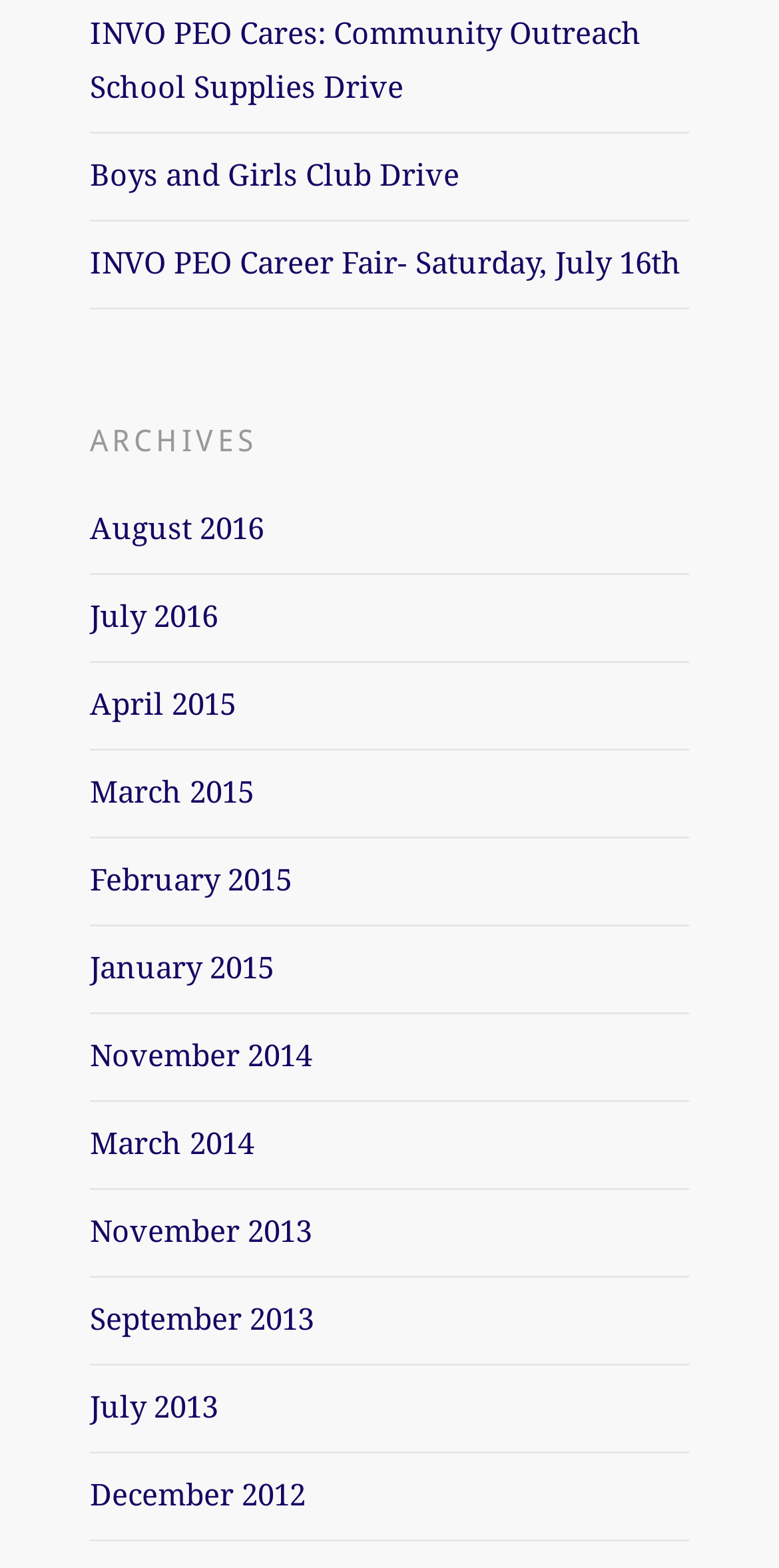Pinpoint the bounding box coordinates of the clickable area needed to execute the instruction: "Learn about INVO PEO Career Fair". The coordinates should be specified as four float numbers between 0 and 1, i.e., [left, top, right, bottom].

[0.115, 0.157, 0.874, 0.179]